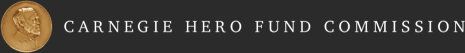What is written on the emblem?
Refer to the image and offer an in-depth and detailed answer to the question.

The medallion is accompanied by the inscription 'Carnegie Hero Fund Commission', which reflects the organization's commitment to recognizing extraordinary bravery, and this inscription is written on the emblem.